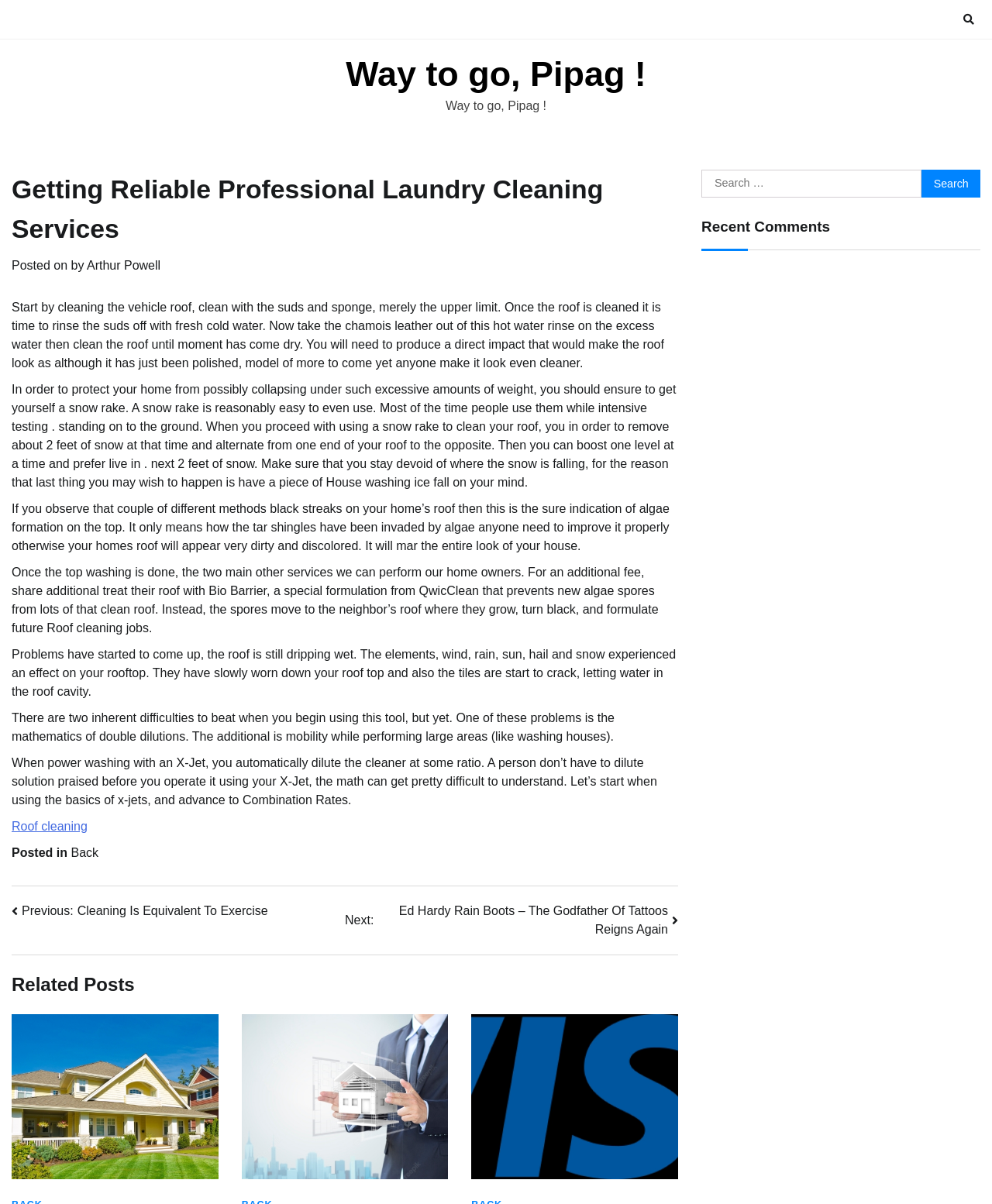Locate the UI element that matches the description parent_node: Search for: value="Search" in the webpage screenshot. Return the bounding box coordinates in the format (top-left x, top-left y, bottom-right x, bottom-right y), with values ranging from 0 to 1.

[0.929, 0.141, 0.988, 0.164]